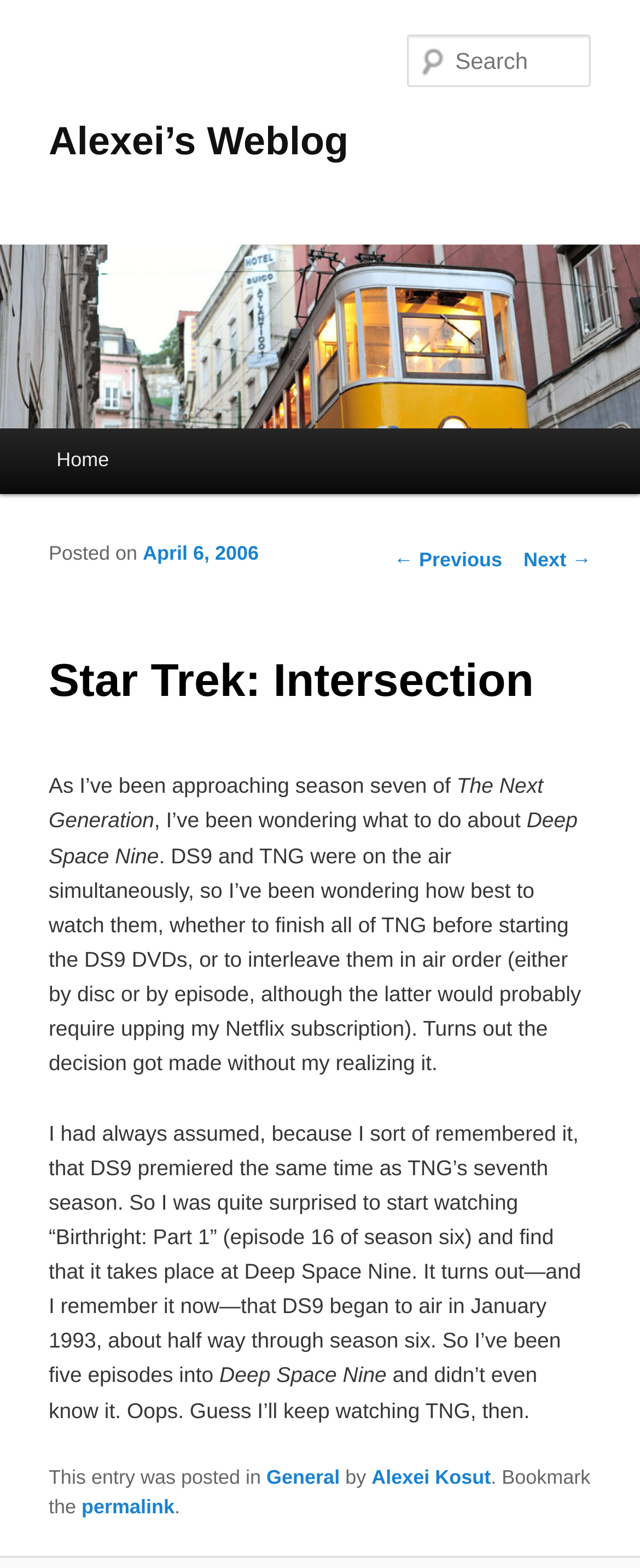From the webpage screenshot, predict the bounding box coordinates (top-left x, top-left y, bottom-right x, bottom-right y) for the UI element described here: General

[0.416, 0.935, 0.531, 0.949]